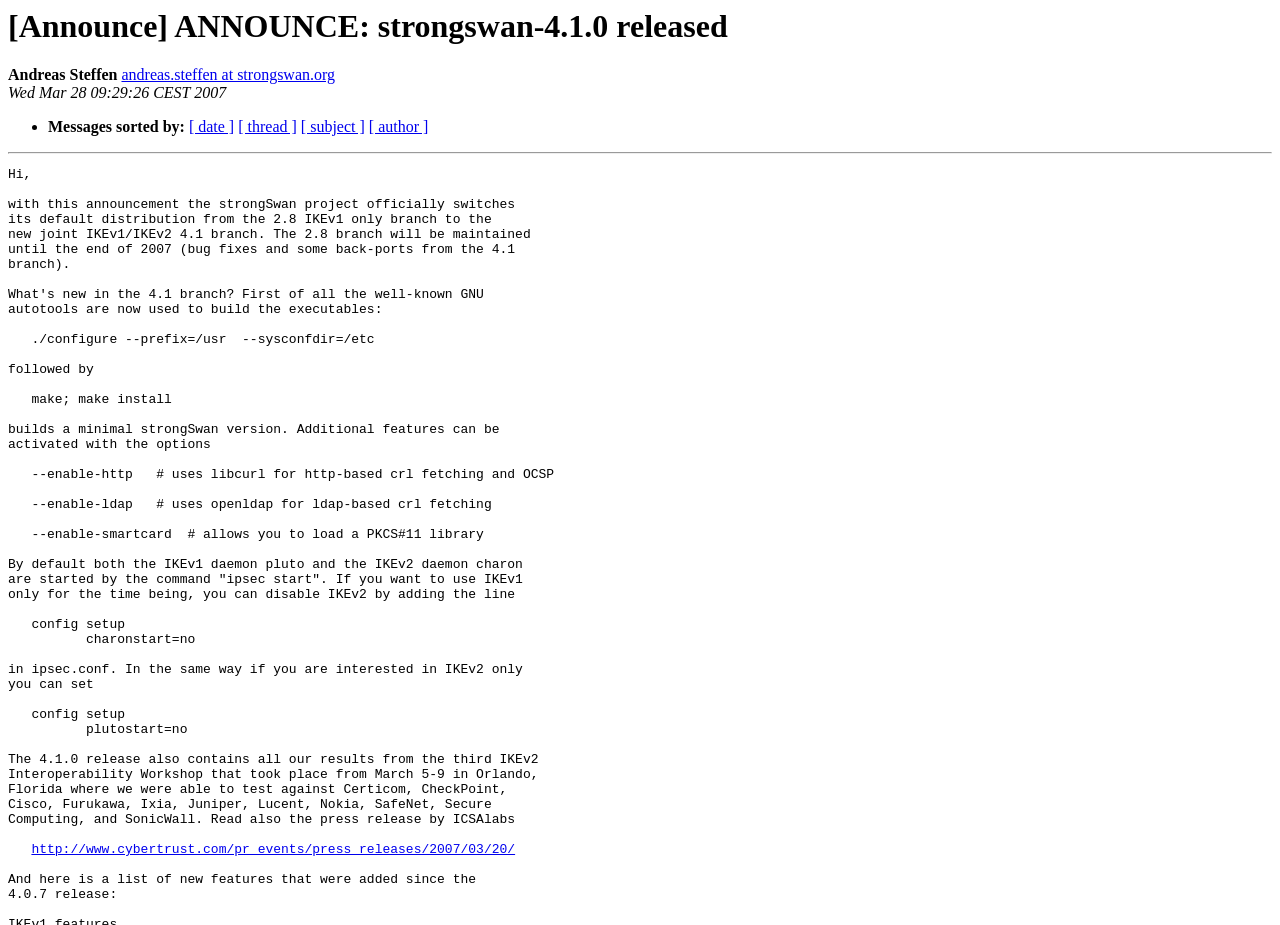Illustrate the webpage's structure and main components comprehensively.

This webpage appears to be an announcement page for the release of strongswan-4.1.0. At the top, there is a heading that reads "[Announce] ANNOUNCE: strongswan-4.1.0 released". Below this heading, there is a section that displays the author's name, "Andreas Steffen", and their email address, "andreas.steffen at strongswan.org". The date of the announcement, "Wed Mar 28 09:29:26 CEST 2007", is also shown.

To the right of the date, there is a list of sorting options for messages, including "date", "thread", "subject", and "author". These options are presented as links.

Below the sorting options, there is a horizontal separator that divides the page into two sections. The main content of the announcement is presented in the lower section. The text describes the changes and new features in the strongSwan 4.1 branch, including the switch from the 2.8 IKEv1 only branch, the use of GNU autotools for building executables, and the addition of new features such as HTTP-based CRL fetching and OCSP, LDAP-based CRL fetching, and smartcard support.

The text also mentions the results of the third IKEv2 Interoperability Workshop and provides a link to a press release by ICSAlabs. At the very bottom of the page, there is a link to the press release, which is located at "http://www.cybertrust.com/pr_events/press_releases/2007/03/20/".